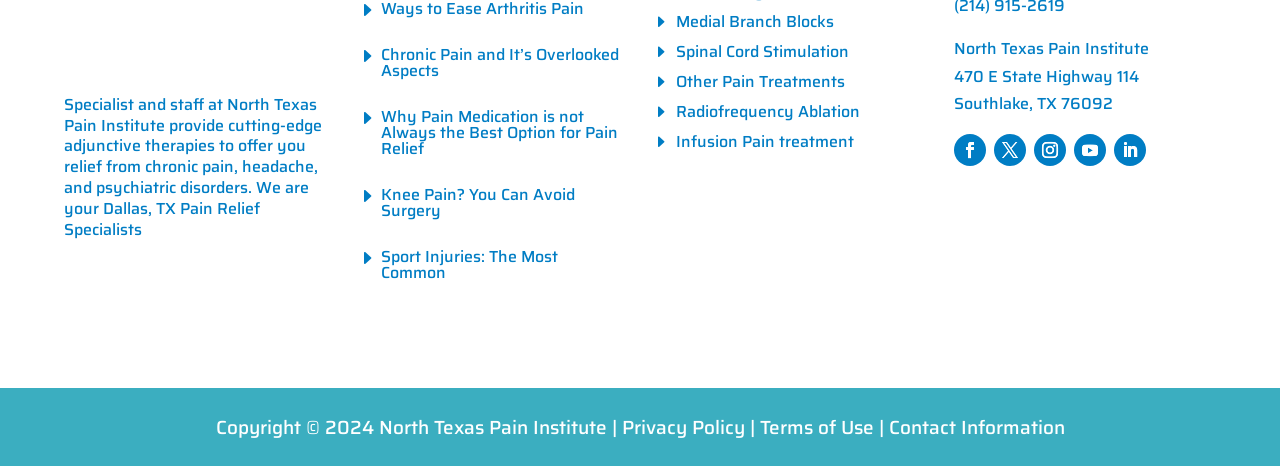Please identify the bounding box coordinates of the area that needs to be clicked to fulfill the following instruction: "Contact North Texas Pain Institute."

[0.694, 0.883, 0.832, 0.948]